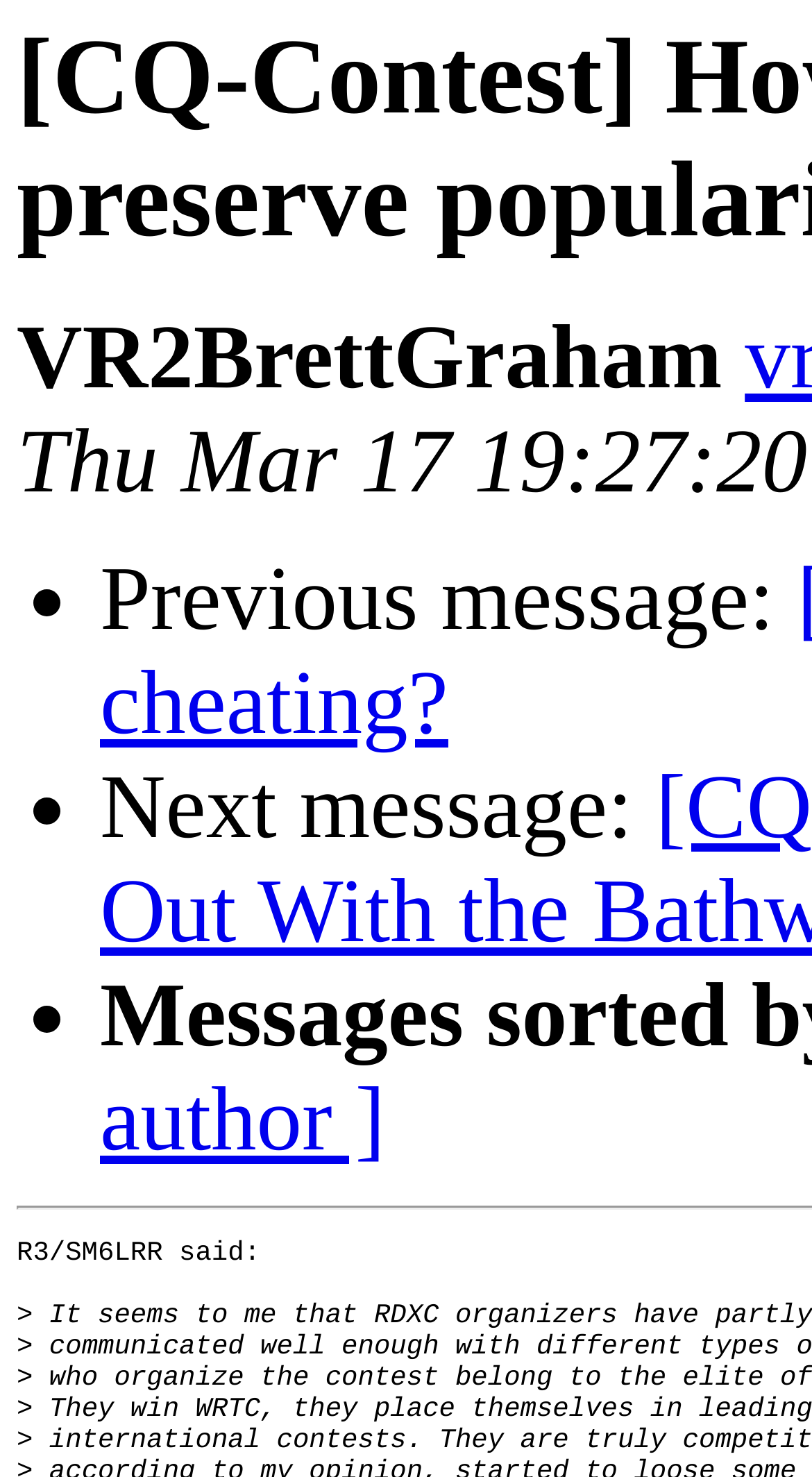What is the text above the first list marker?
Based on the screenshot, give a detailed explanation to answer the question.

The text above the first list marker can be found by looking at the static text element above the list marker, which says 'VR2BrettGraham'.